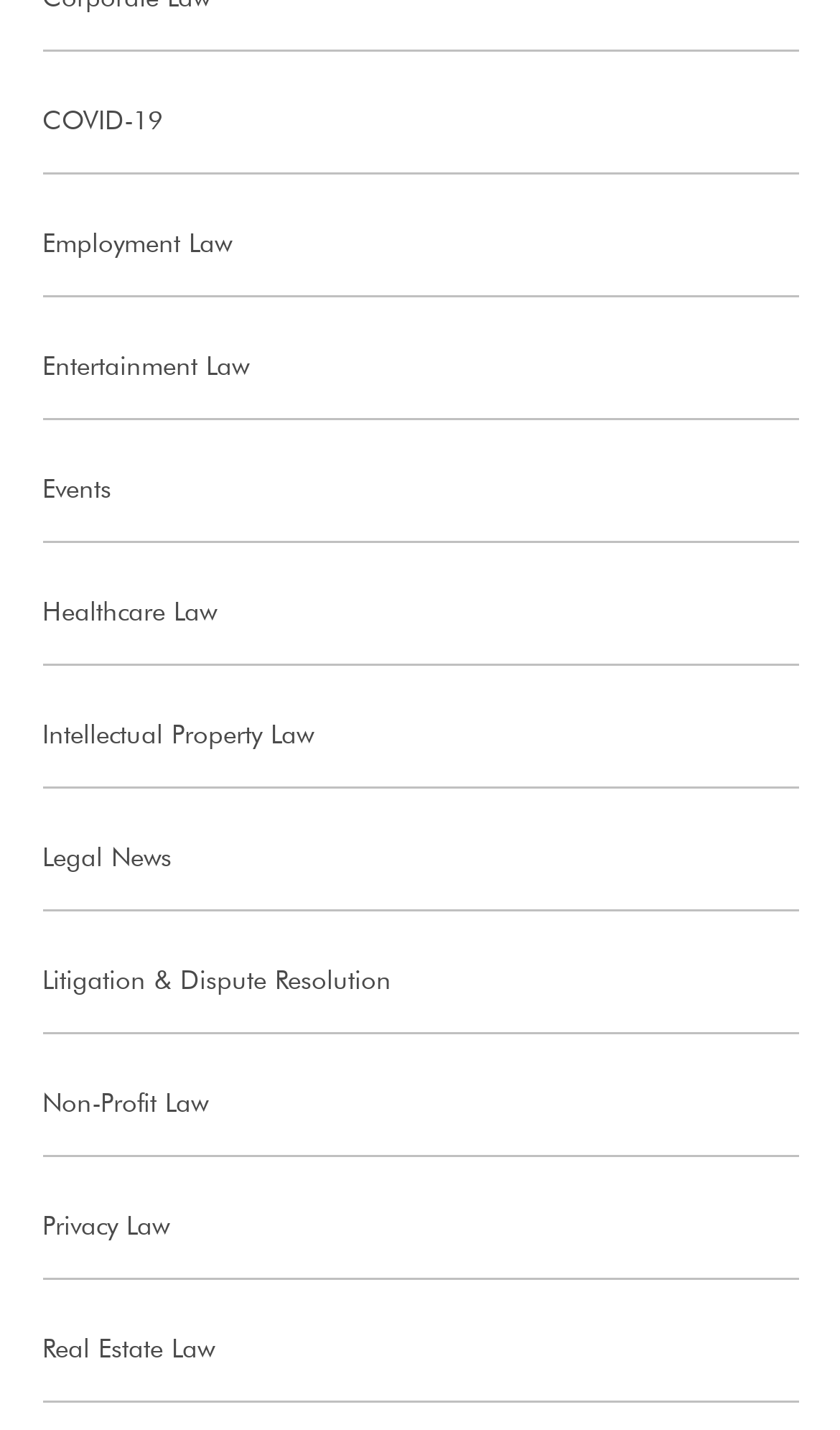Select the bounding box coordinates of the element I need to click to carry out the following instruction: "Check Legal News".

[0.05, 0.592, 0.204, 0.601]